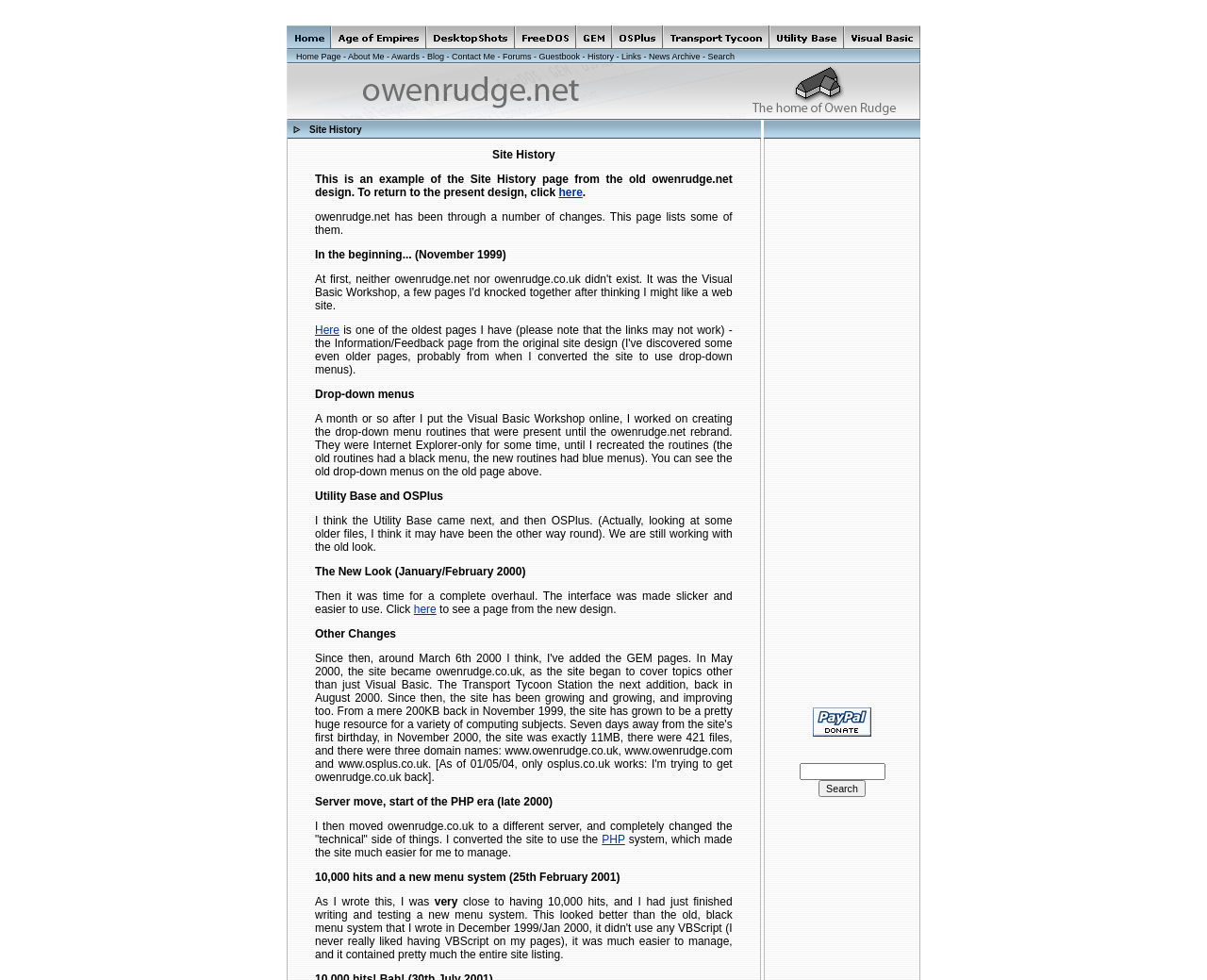Answer the question below in one word or phrase:
What is the purpose of the links in the second row?

Navigation